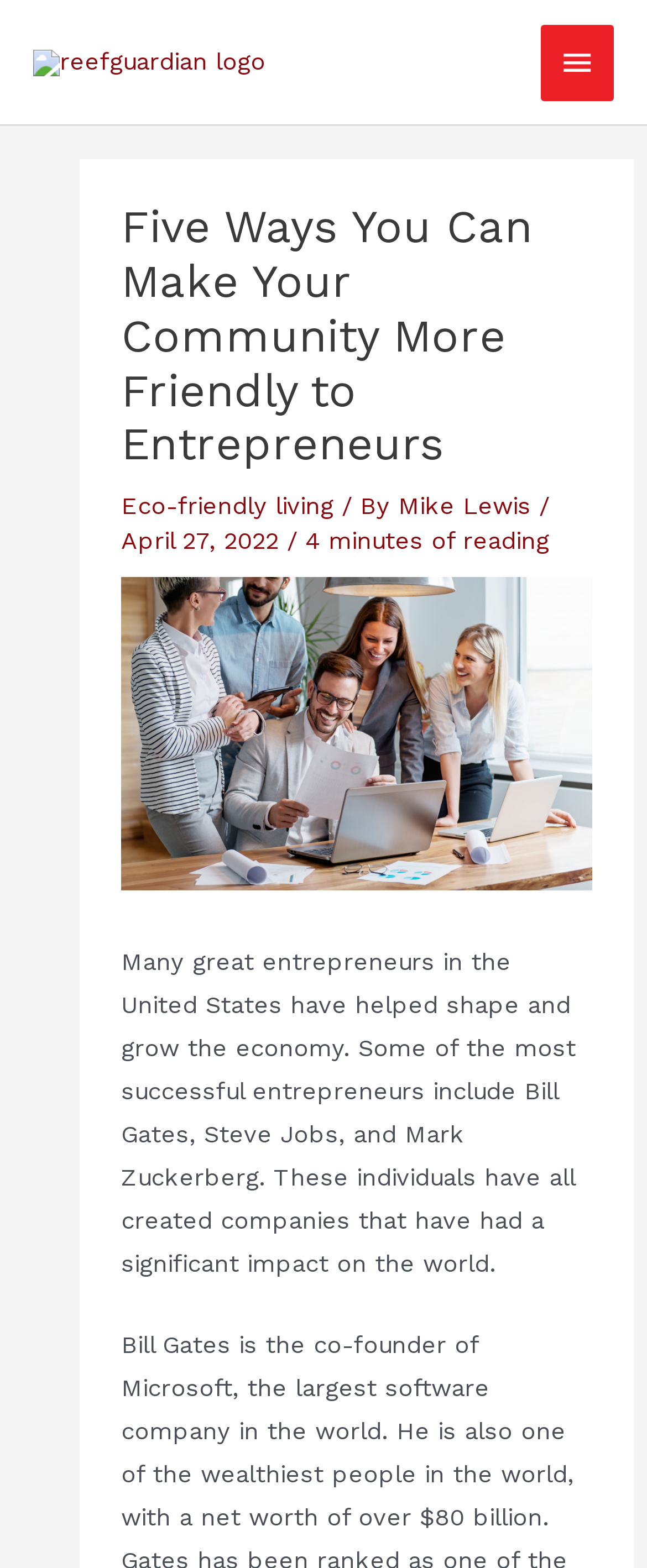Describe all the key features of the webpage in detail.

The webpage is about making communities more friendly to entrepreneurs, with a focus on the United States. At the top left corner, there is a Reef Guardian logo, which is a clickable link. To the right of the logo, there is a main menu button that, when expanded, reveals a header section.

The header section contains a prominent heading that reads "Five Ways You Can Make Your Community More Friendly to Entrepreneurs". Below the heading, there are three links: "Eco-friendly living", "Mike Lewis", and an author byline with the date "April 27, 2022" and a reading time of "4 minutes".

The main content of the webpage is a block of text that discusses the importance of entrepreneurs in shaping and growing the economy, citing examples of successful entrepreneurs such as Bill Gates, Steve Jobs, and Mark Zuckerberg. This text is positioned below the header section and takes up a significant portion of the page.